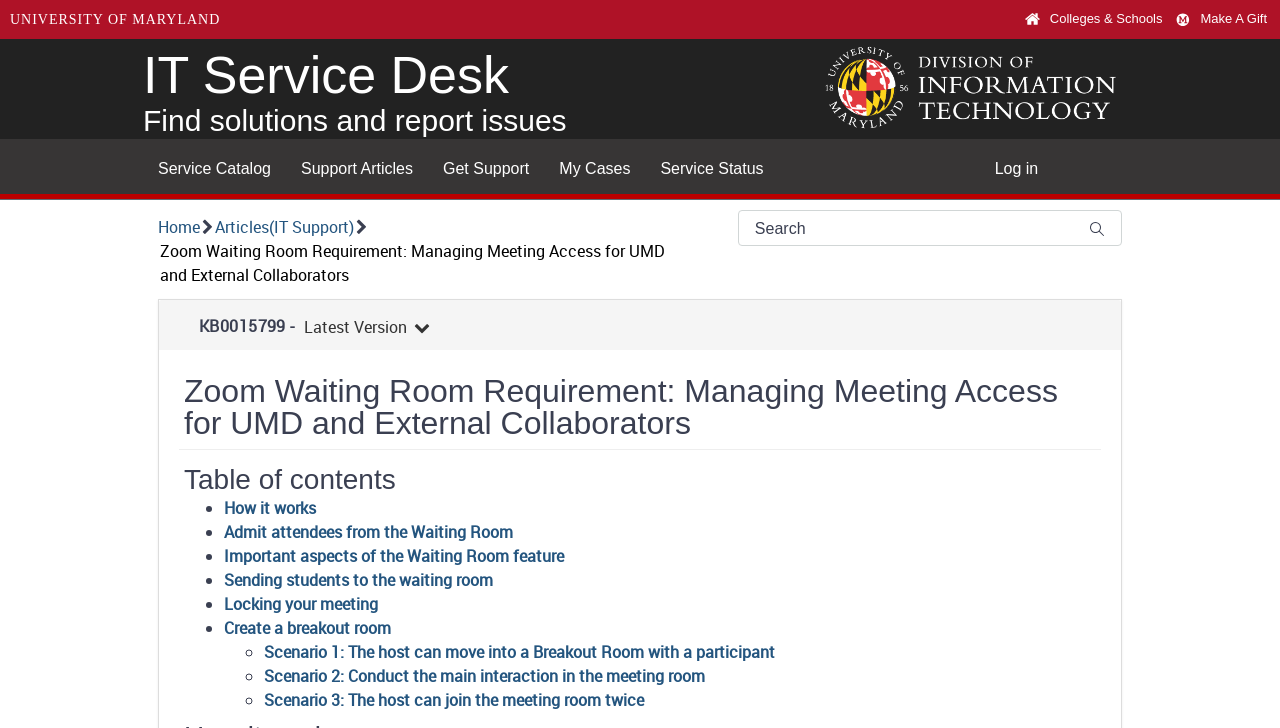Identify the bounding box coordinates necessary to click and complete the given instruction: "View the 'Marine Technology Magazine Cover Mar 2024'".

None